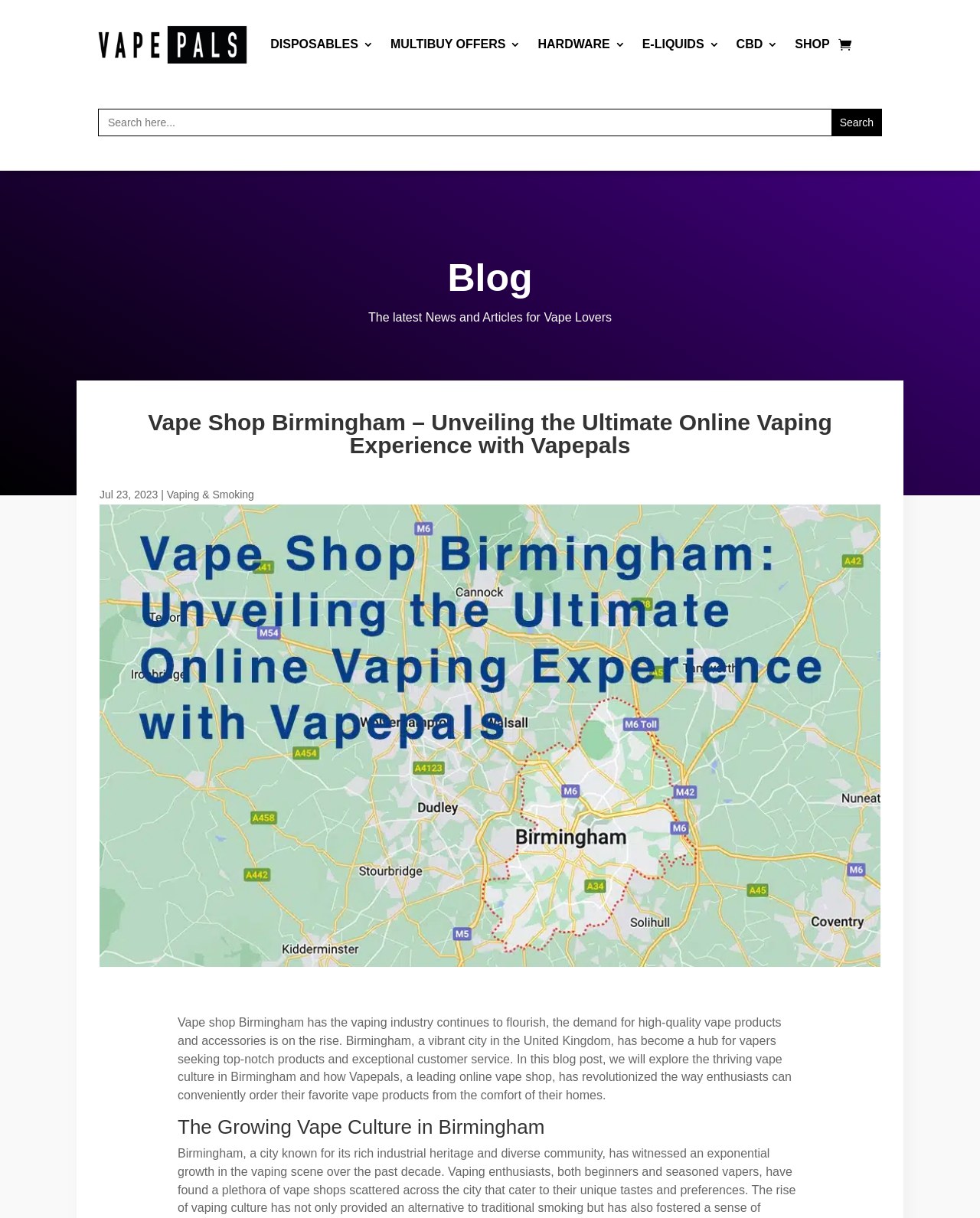Find the bounding box of the element with the following description: "Vaping & Smoking". The coordinates must be four float numbers between 0 and 1, formatted as [left, top, right, bottom].

[0.17, 0.401, 0.259, 0.411]